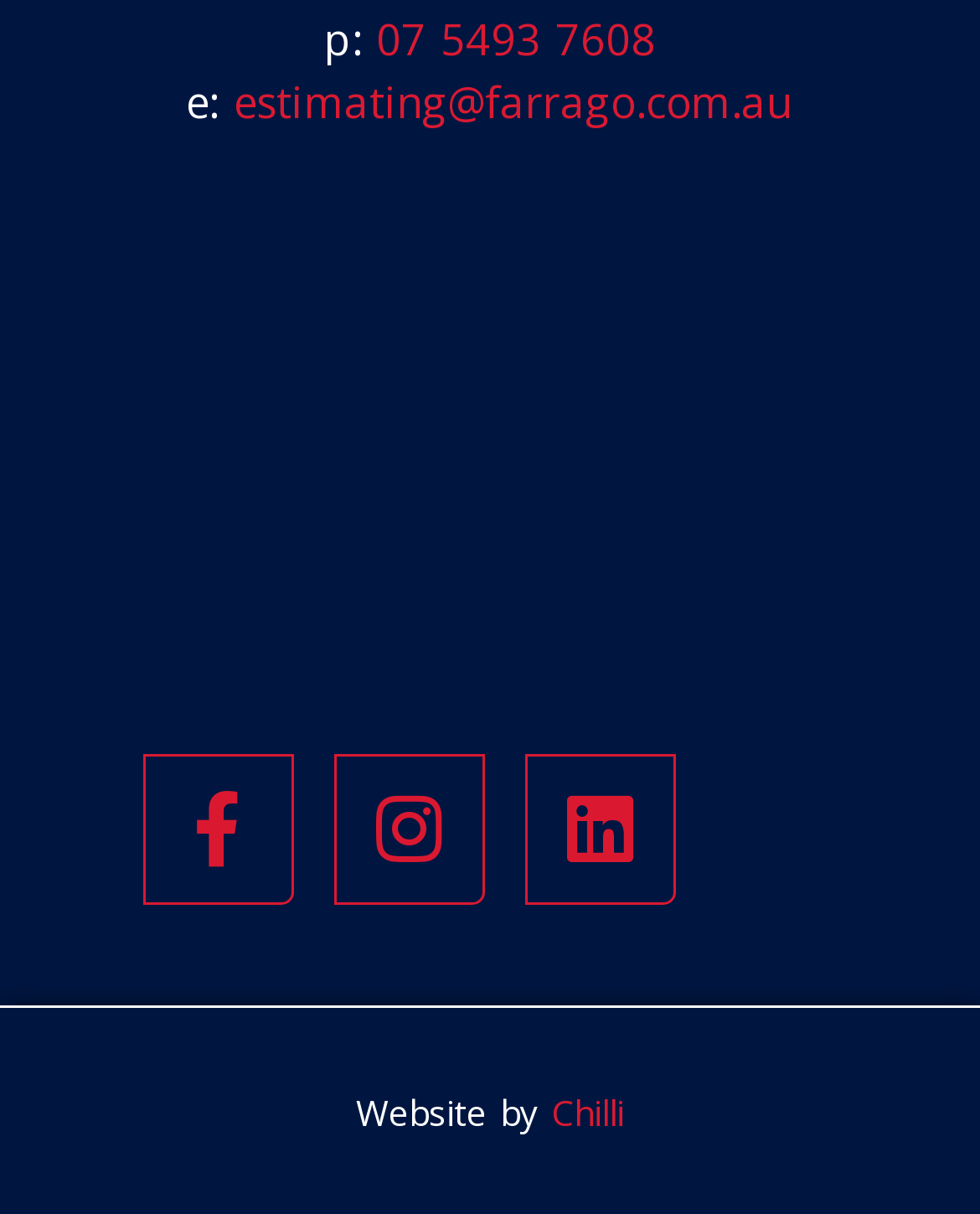Reply to the question with a single word or phrase:
What is the phone number?

07 5493 7608